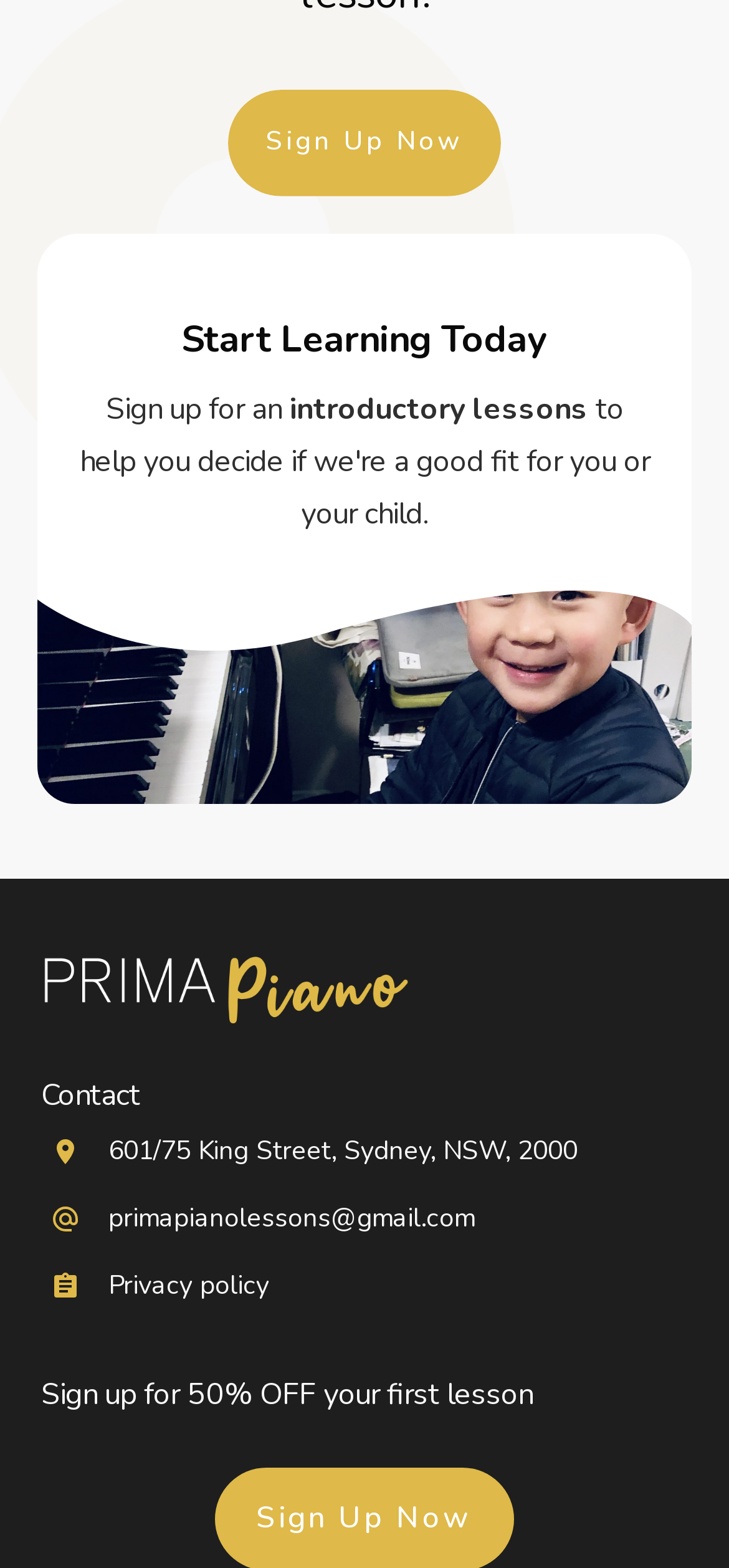What is the location of the service provider?
Make sure to answer the question with a detailed and comprehensive explanation.

The location of the service provider is Sydney, NSW, 2000, which is mentioned in the text '601/75 King Street, Sydney, NSW, 2000' located in the middle of the page, along with the contact email and other information.